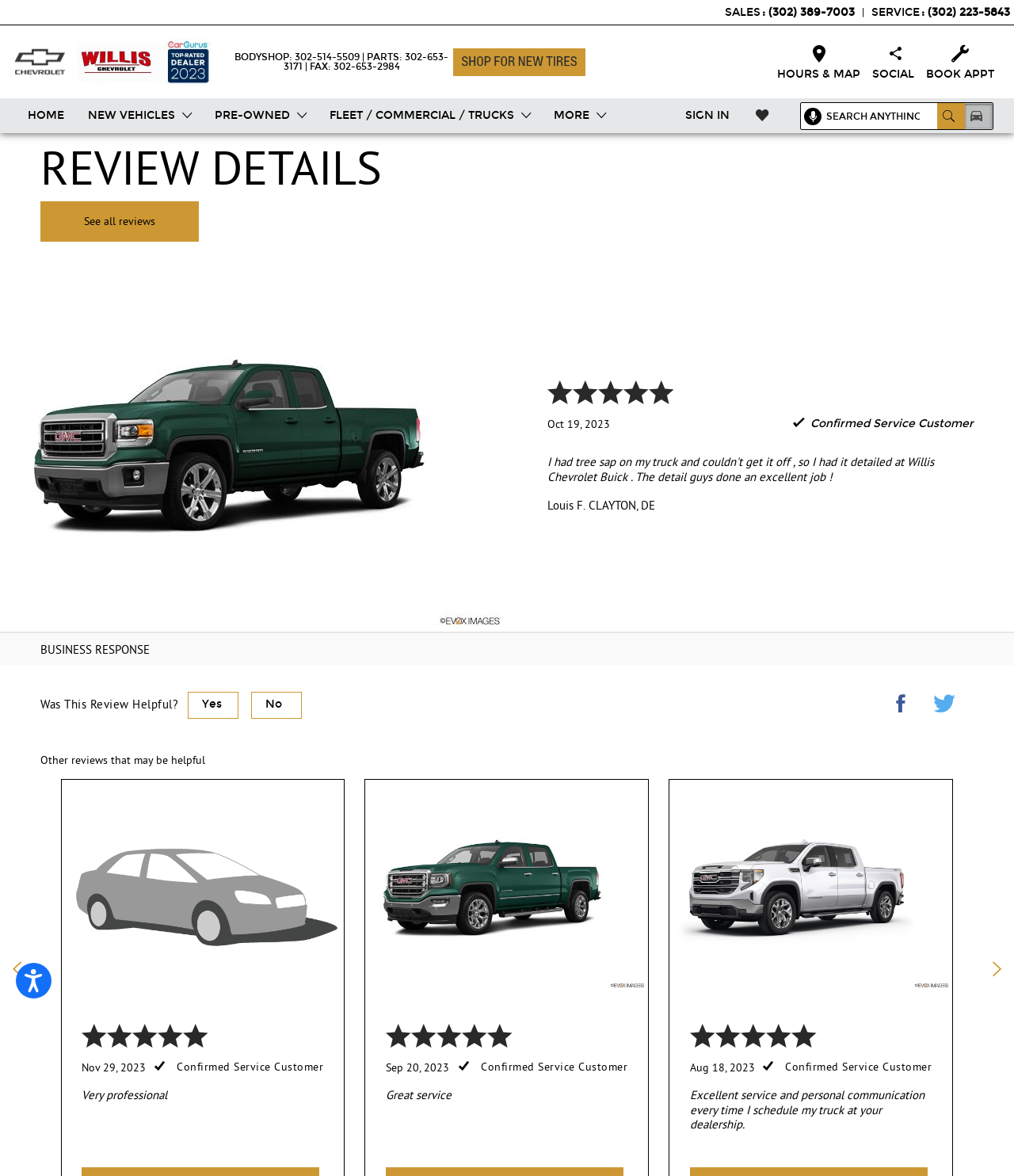Pinpoint the bounding box coordinates for the area that should be clicked to perform the following instruction: "Search for something".

[0.777, 0.086, 1.0, 0.11]